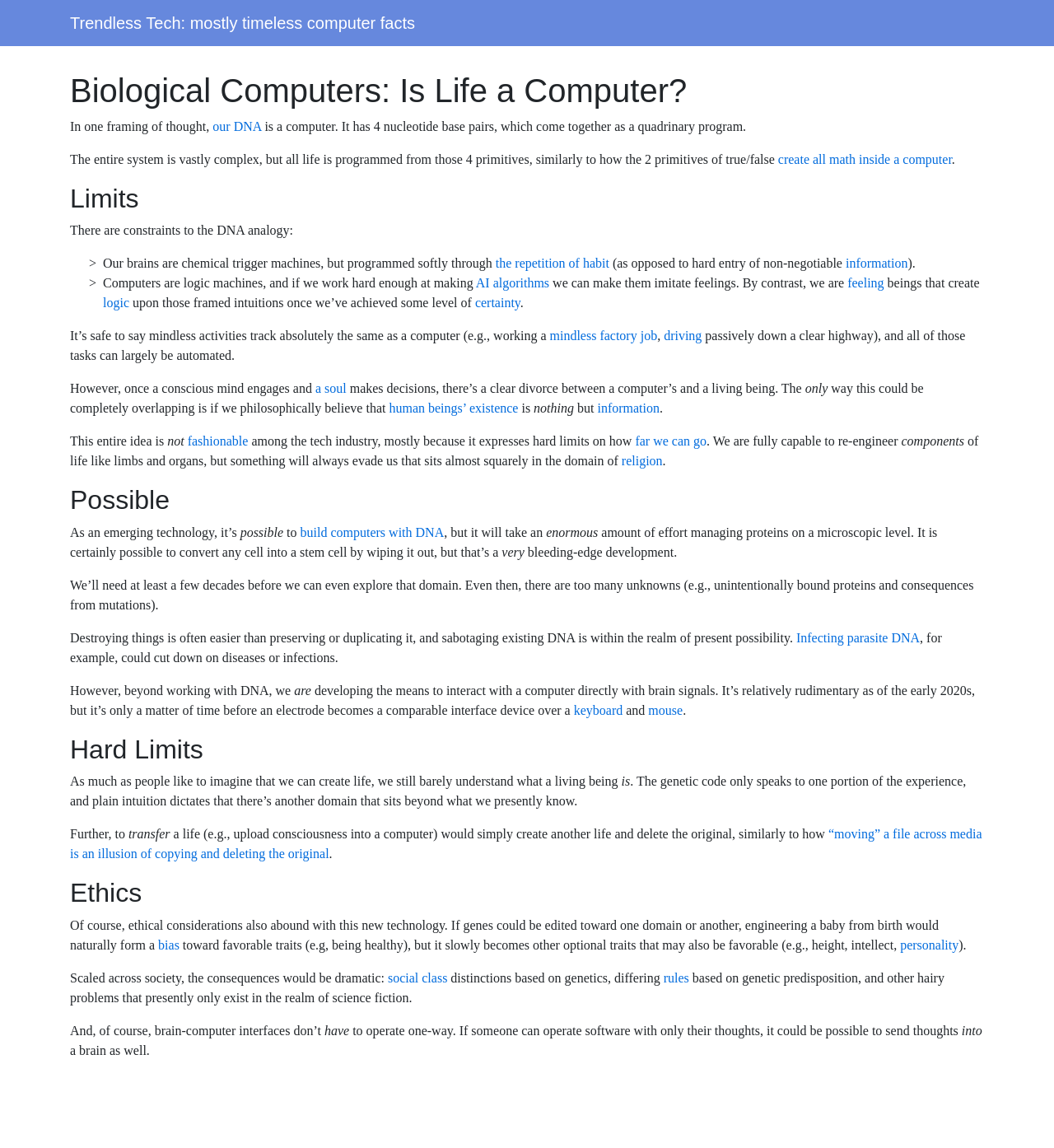Extract the bounding box coordinates of the UI element described: "bias". Provide the coordinates in the format [left, top, right, bottom] with values ranging from 0 to 1.

[0.15, 0.817, 0.17, 0.829]